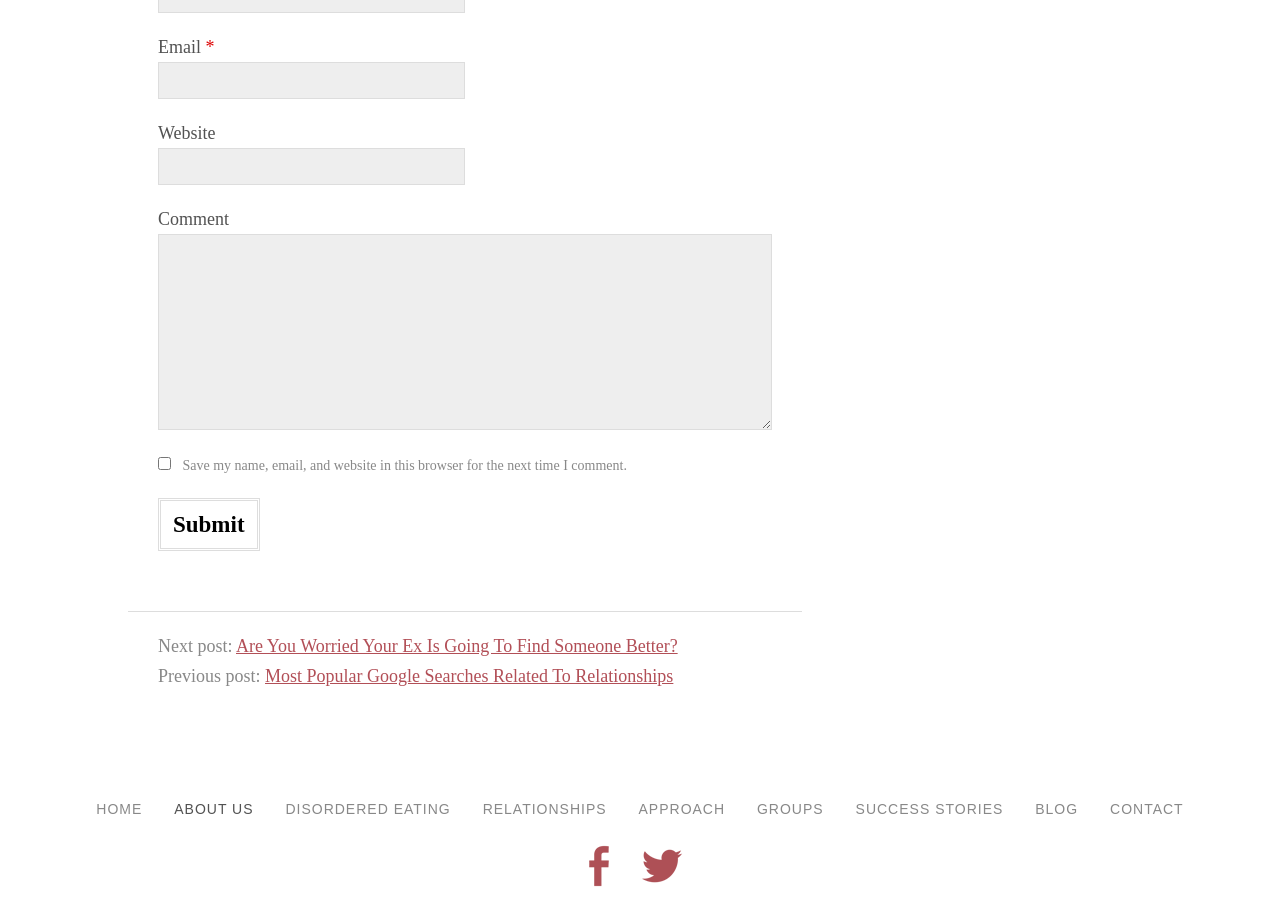Please find the bounding box coordinates of the element that you should click to achieve the following instruction: "Visit the next post". The coordinates should be presented as four float numbers between 0 and 1: [left, top, right, bottom].

[0.184, 0.698, 0.529, 0.72]